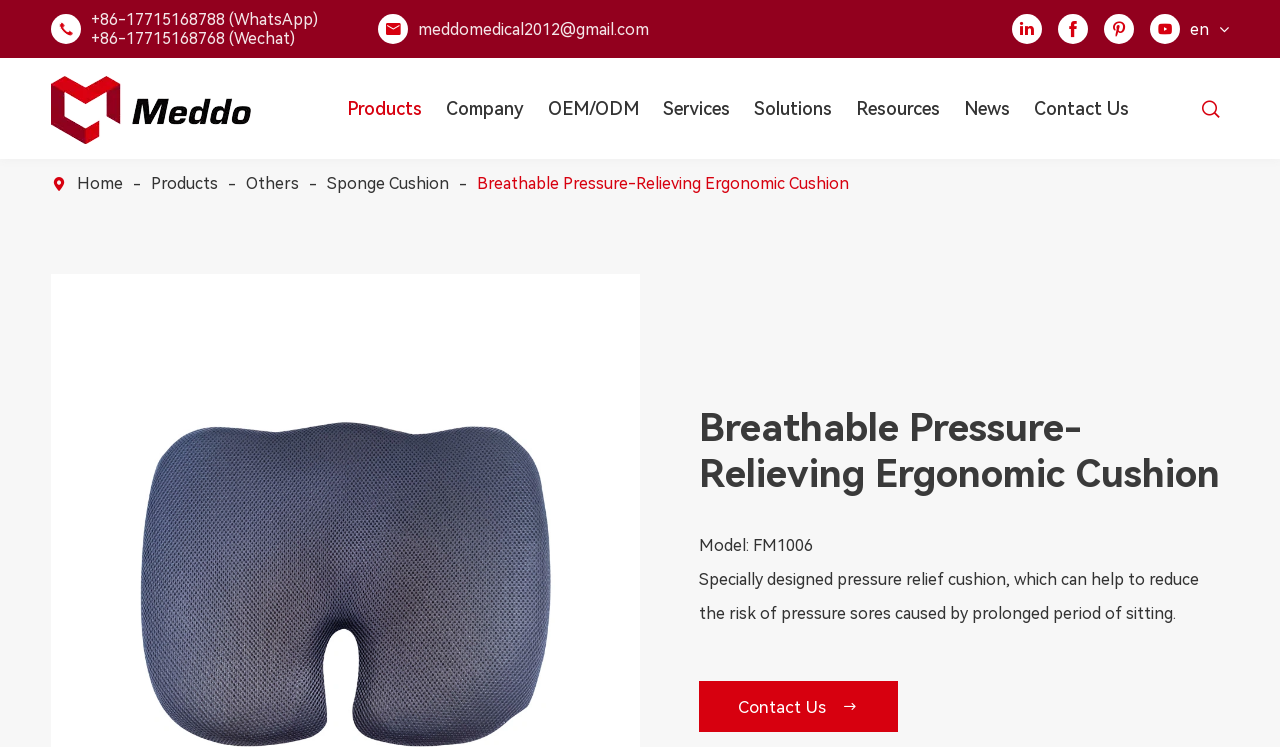What is the language of the webpage?
Relying on the image, give a concise answer in one word or a brief phrase.

English